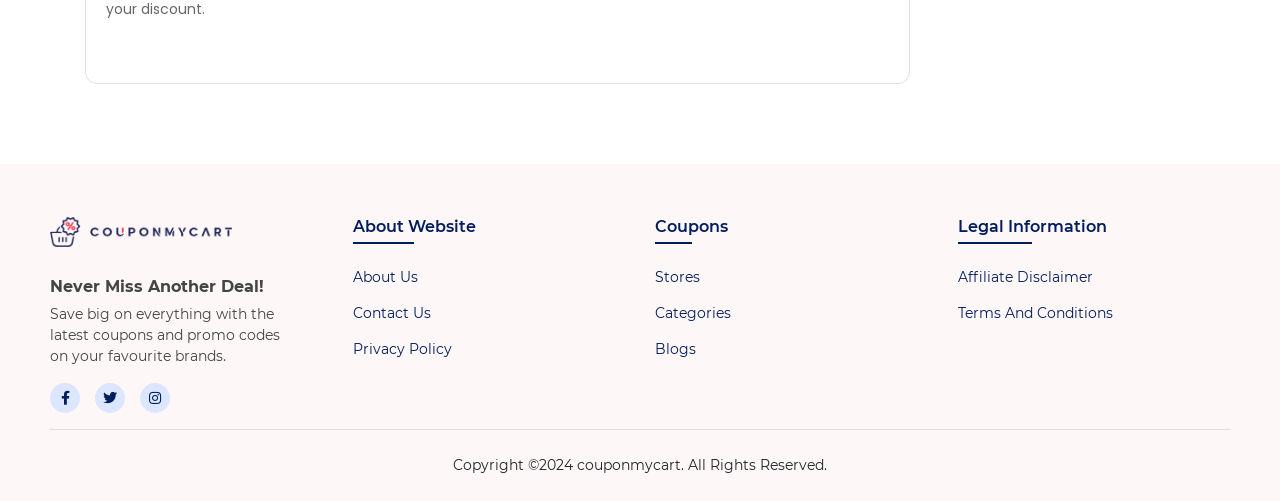Determine the bounding box coordinates for the UI element matching this description: "Terms And Conditions".

[0.748, 0.607, 0.869, 0.642]